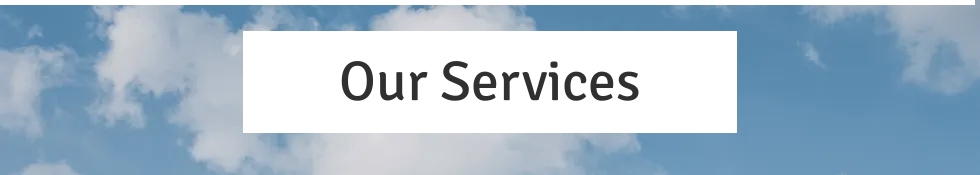Answer the question using only a single word or phrase: 
What is the focus of the In Our World Therapy & Learning Center?

ABA services